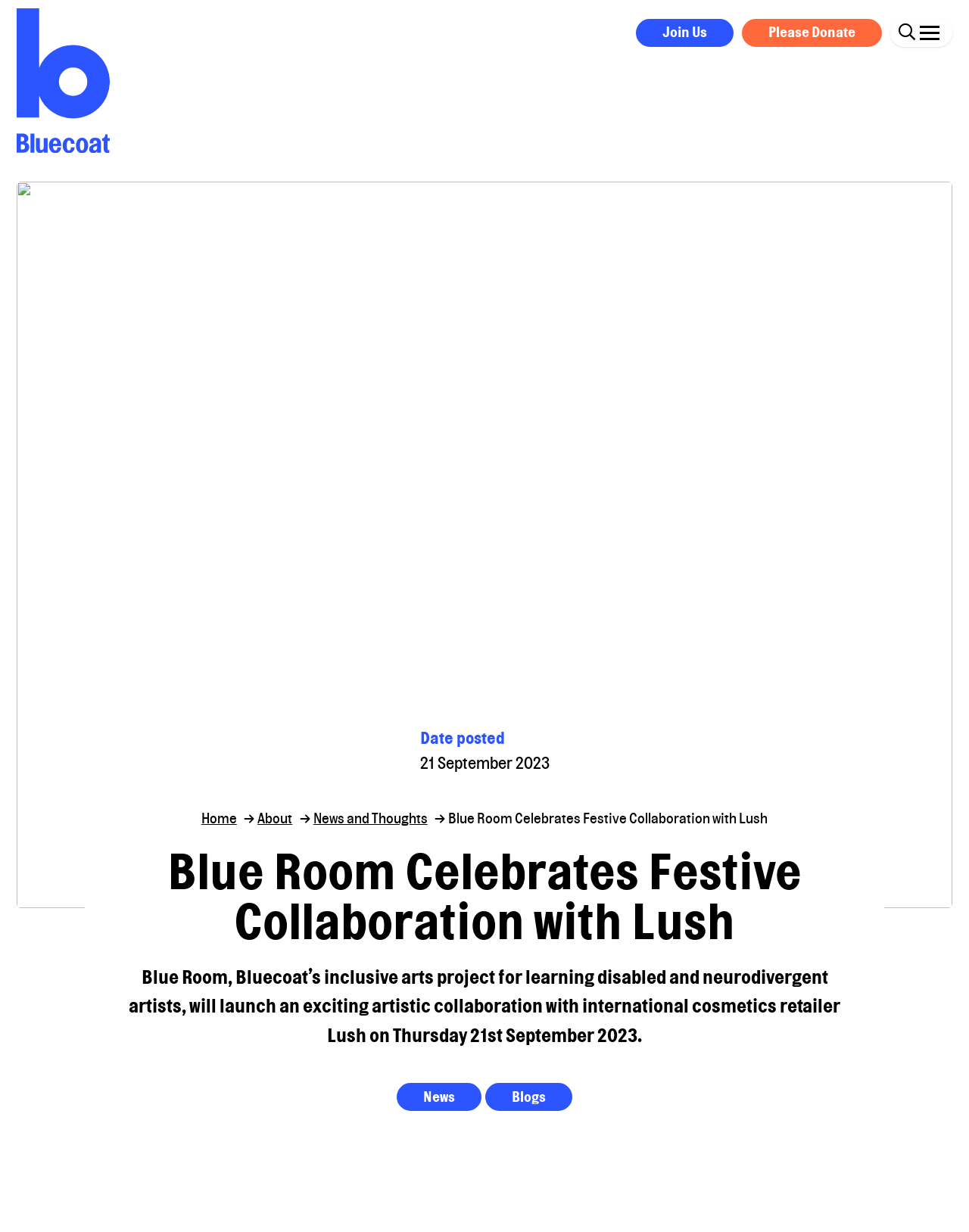Identify and provide the bounding box for the element described by: "News and Thoughts".

[0.323, 0.656, 0.441, 0.673]